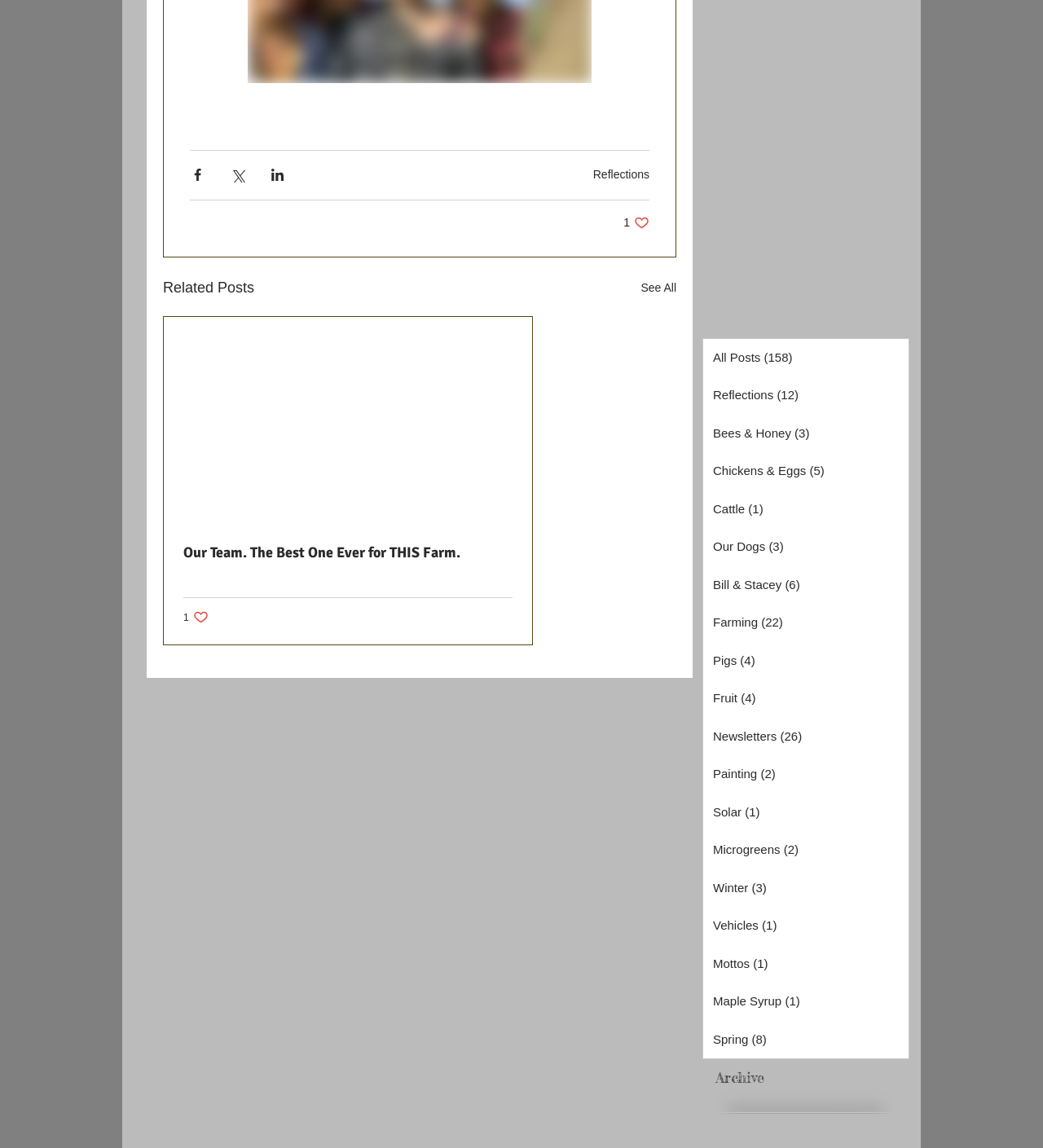Answer the following inquiry with a single word or phrase:
How many likes does the first article have?

1 like